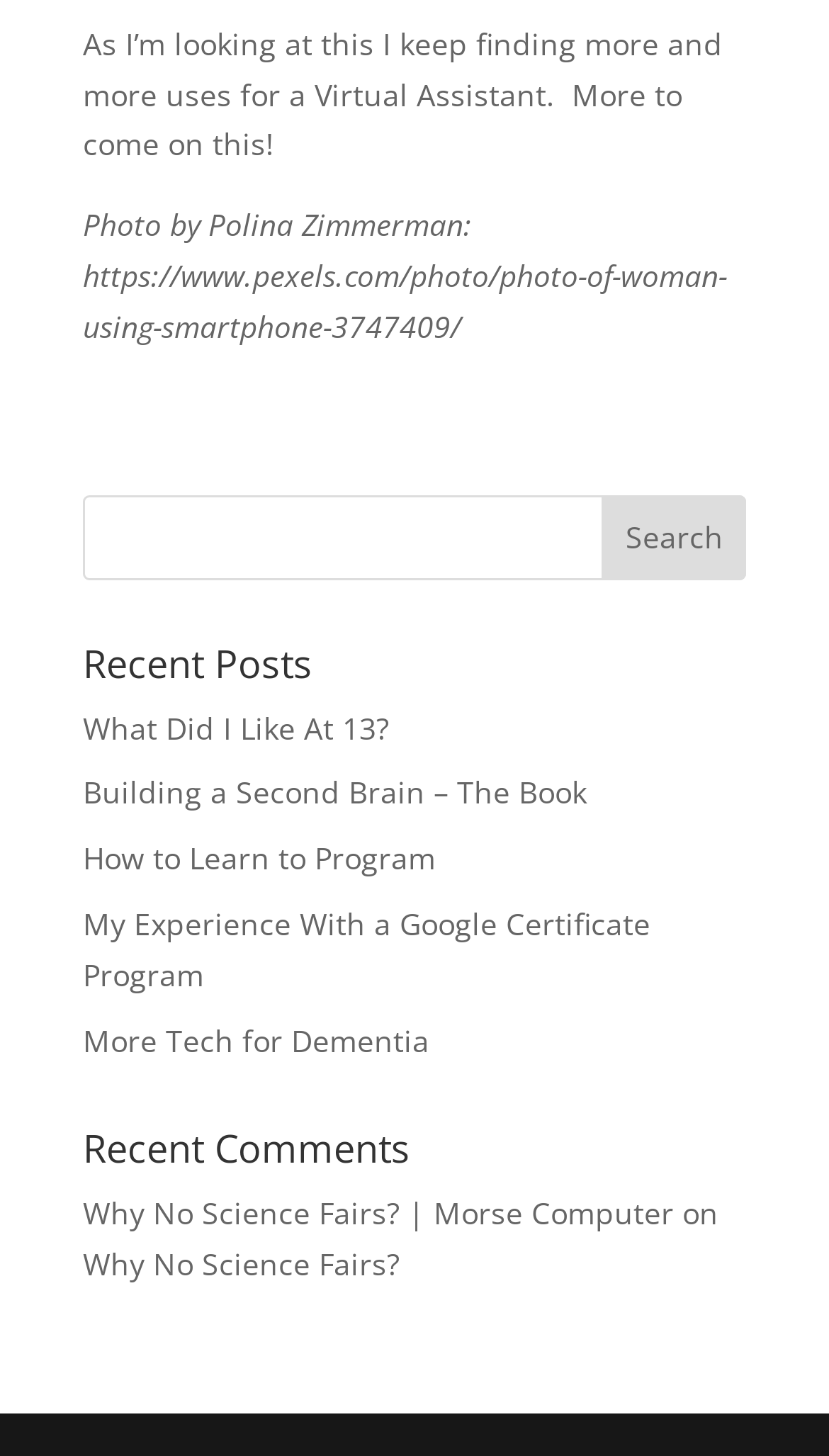Identify the bounding box coordinates for the element you need to click to achieve the following task: "read recent posts". Provide the bounding box coordinates as four float numbers between 0 and 1, in the form [left, top, right, bottom].

[0.1, 0.442, 0.9, 0.483]